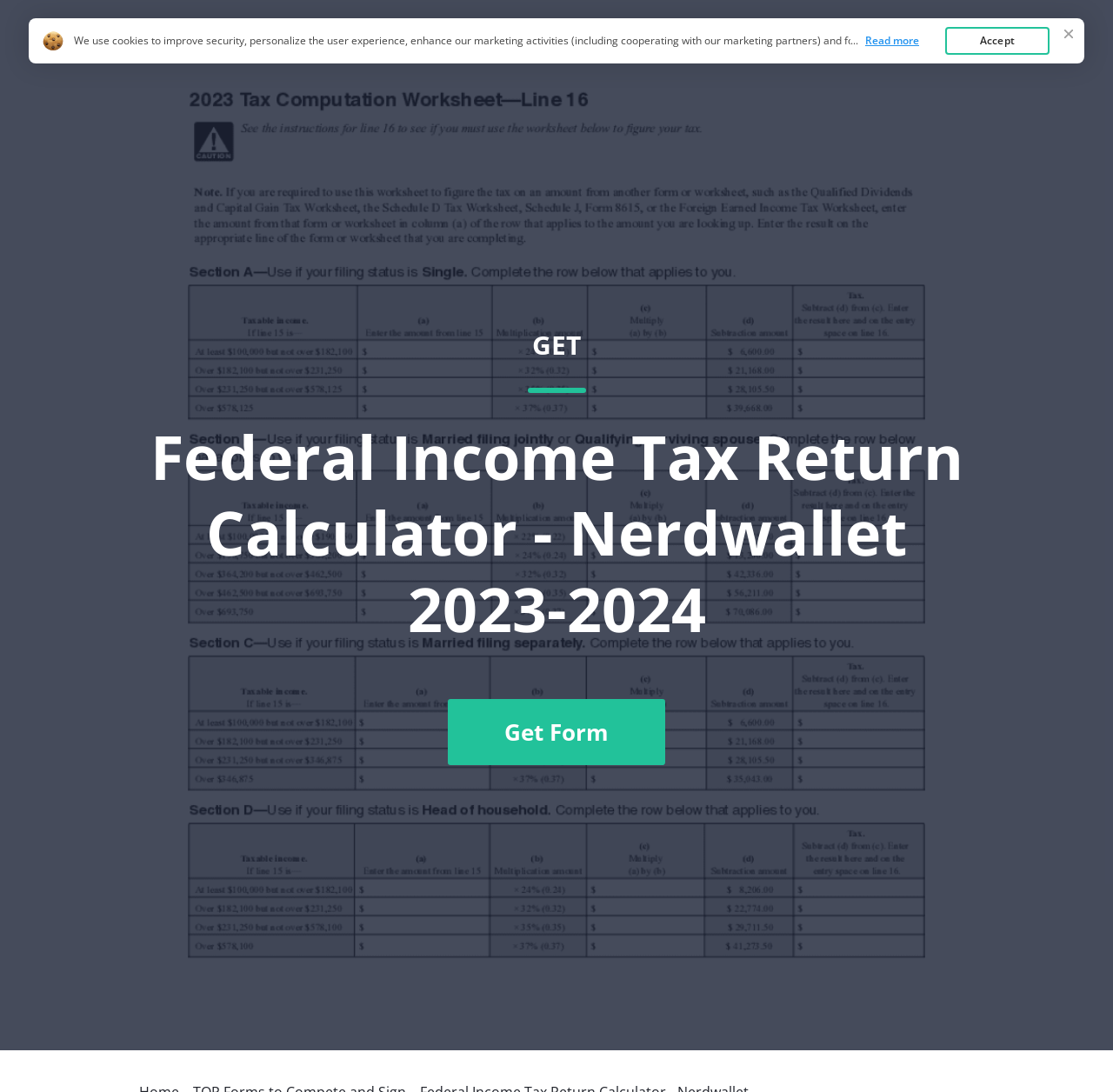Summarize the webpage with intricate details.

The webpage is a Federal Income Tax Return Calculator provided by NerdWallet. At the top left, there is a link to "Form 1040 Tax Table". To the right of this link, there are three more links: "Home", "Top Forms", and "GET Federal Income Tax Return Calculator - Nerdwallet 2023-2024 Get Form". The latter link is accompanied by a heading that reads "Federal Income Tax Return Calculator - Nerdwallet 2023-2024" and a "Get Form" button below it.

Below the links, there is a notification about the use of cookies on the website, which includes a link to read the Cookie Policy. The notification is followed by a button labeled "Accept" to agree to the use of cookies.

There are a total of 5 links on the page, 4 of which are located at the top, and 1 is embedded in the cookie notification. The page also contains 4 static text elements, including the cookie notification and a "Read more" link at the bottom right.